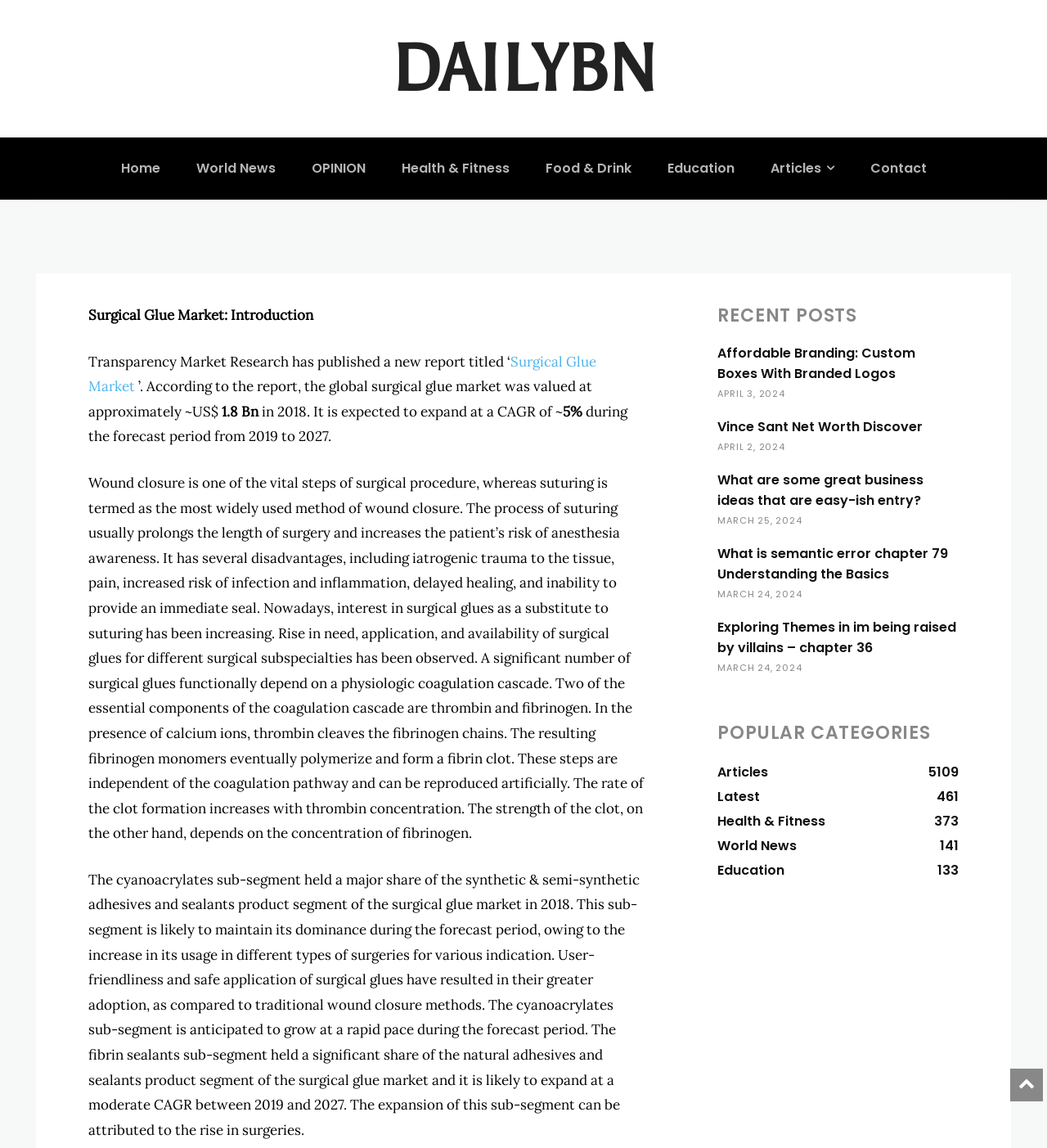Please identify the bounding box coordinates of the clickable region that I should interact with to perform the following instruction: "View the 'RECENT POSTS' section". The coordinates should be expressed as four float numbers between 0 and 1, i.e., [left, top, right, bottom].

[0.685, 0.264, 0.916, 0.287]